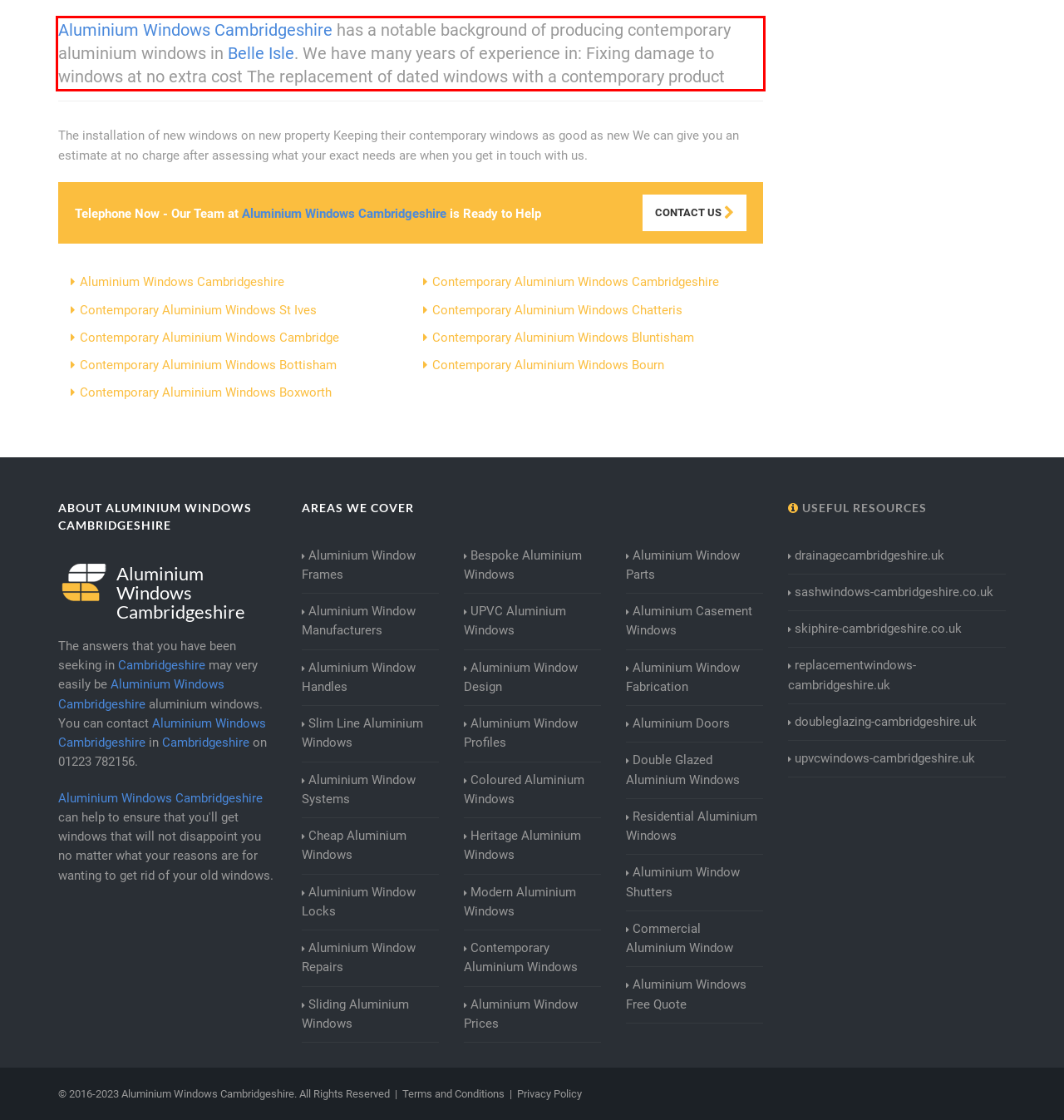You have a screenshot of a webpage with a red bounding box. Use OCR to generate the text contained within this red rectangle.

Aluminium Windows Cambridgeshire has a notable background of producing contemporary aluminium windows in Belle Isle. We have many years of experience in: Fixing damage to windows at no extra cost The replacement of dated windows with a contemporary product